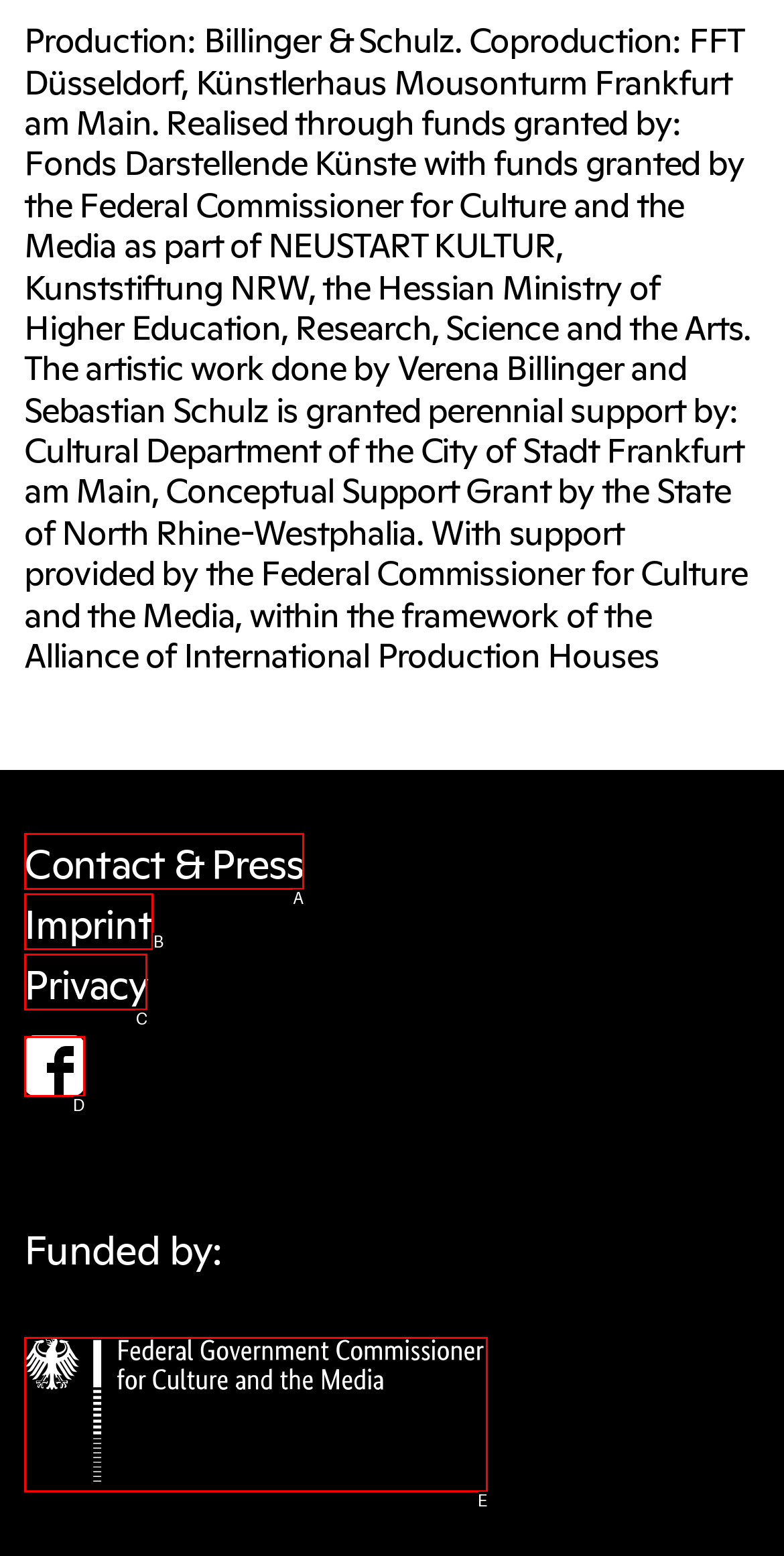Identify the option that corresponds to the description: Contact & Press. Provide only the letter of the option directly.

A